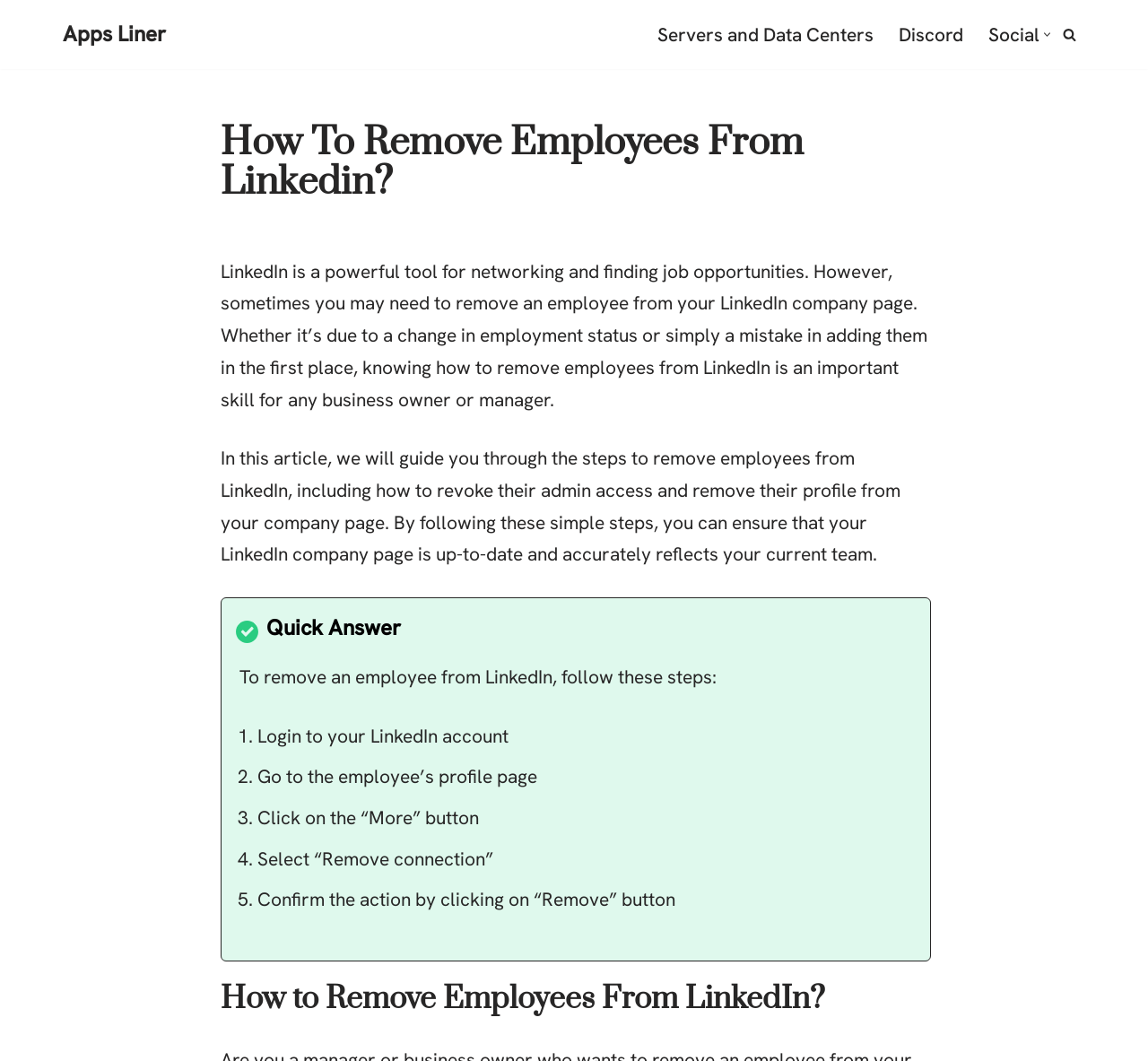What is the topic of the article on this webpage?
Could you give a comprehensive explanation in response to this question?

The webpage has a heading 'How To Remove Employees From Linkedin?' and the content is guiding the reader on how to remove employees from LinkedIn, implying that the topic of the article is removing employees from LinkedIn.